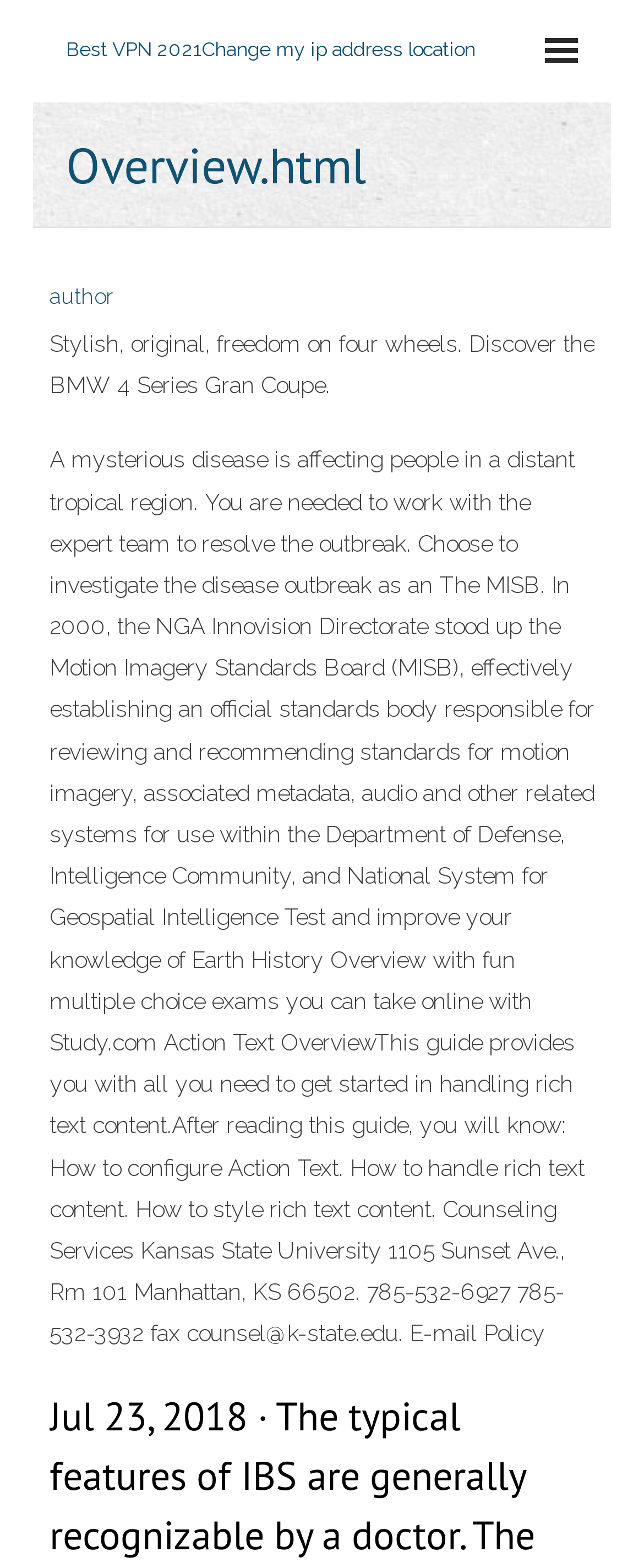What is the address of Counseling Services Kansas State University?
Please interpret the details in the image and answer the question thoroughly.

The address of Counseling Services Kansas State University is mentioned in the second StaticText element. It is '1105 Sunset Ave., Rm 101 Manhattan, KS 66502'.